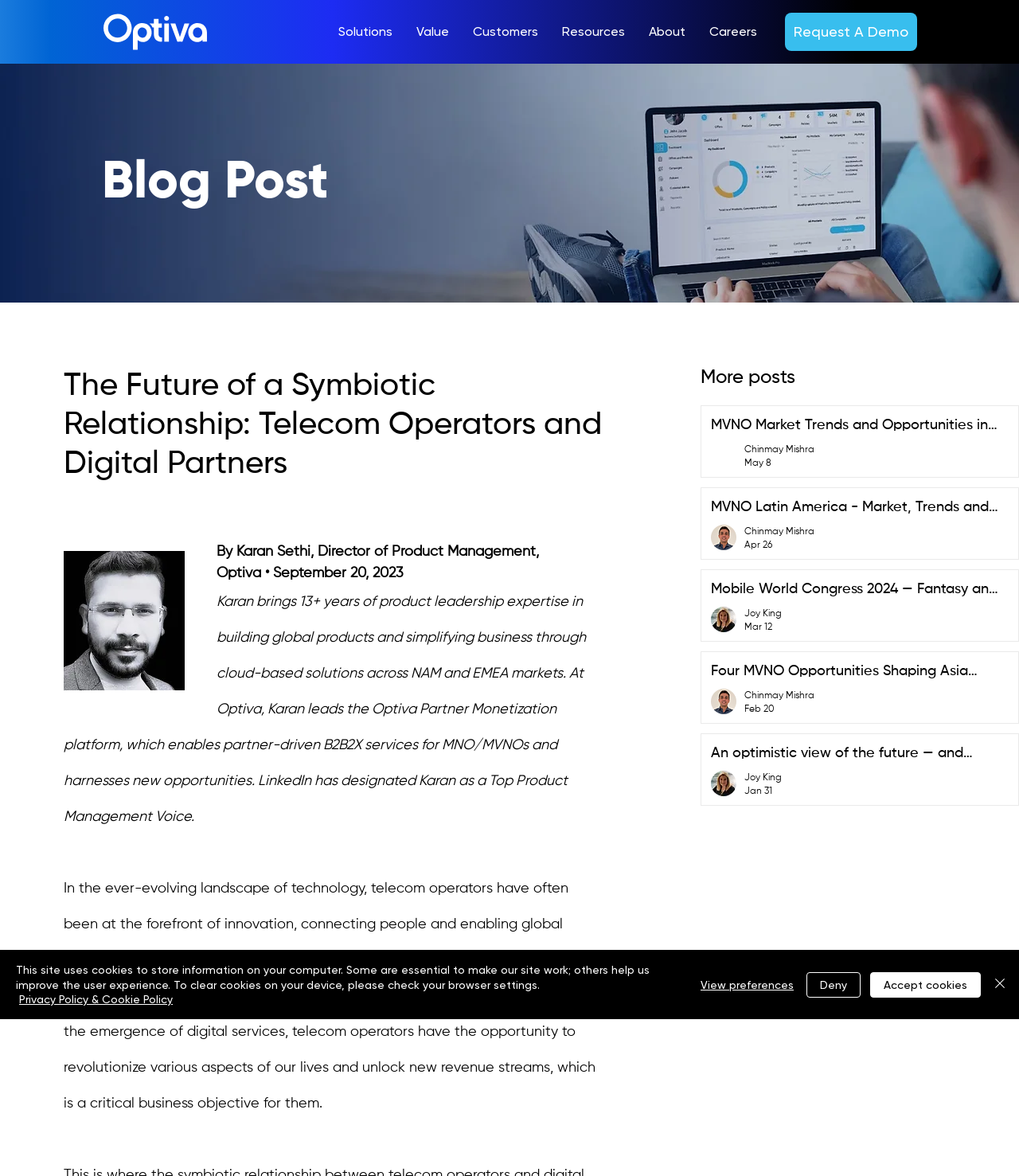What is the topic of the blog post?
Refer to the image and give a detailed answer to the query.

The topic of the blog post can be inferred from the title 'The Future of a Symbiotic Relationship: Telecom Operators and Digital Partners' and the content of the post, which discusses the role of telecom operators in the digital landscape.